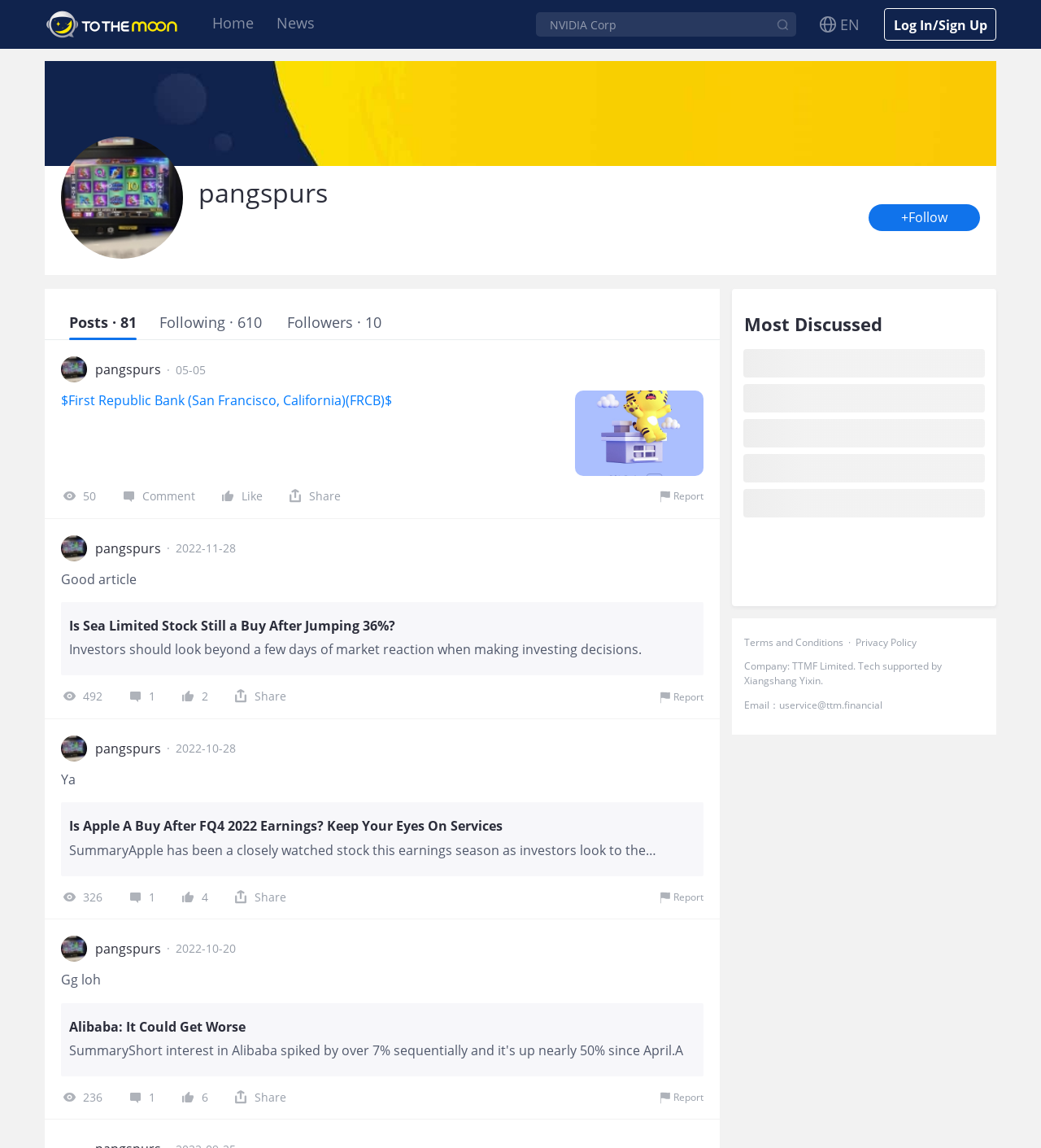What is the language of the webpage?
Please respond to the question with a detailed and well-explained answer.

The language of the webpage can be inferred from the text content, which is primarily in English, and the 'EN' button at the top of the webpage.